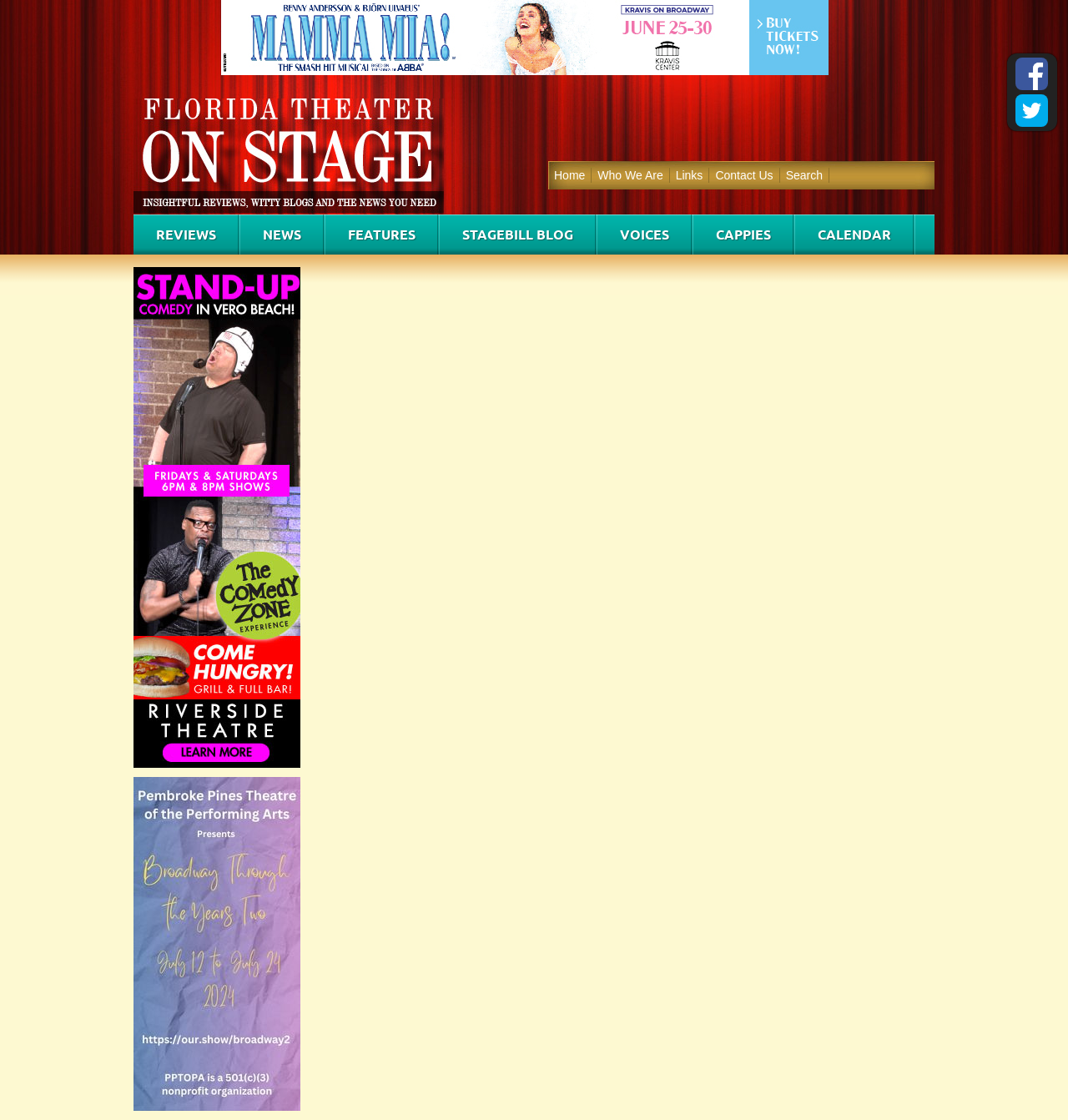Please mark the clickable region by giving the bounding box coordinates needed to complete this instruction: "Click on Home".

[0.513, 0.15, 0.554, 0.163]